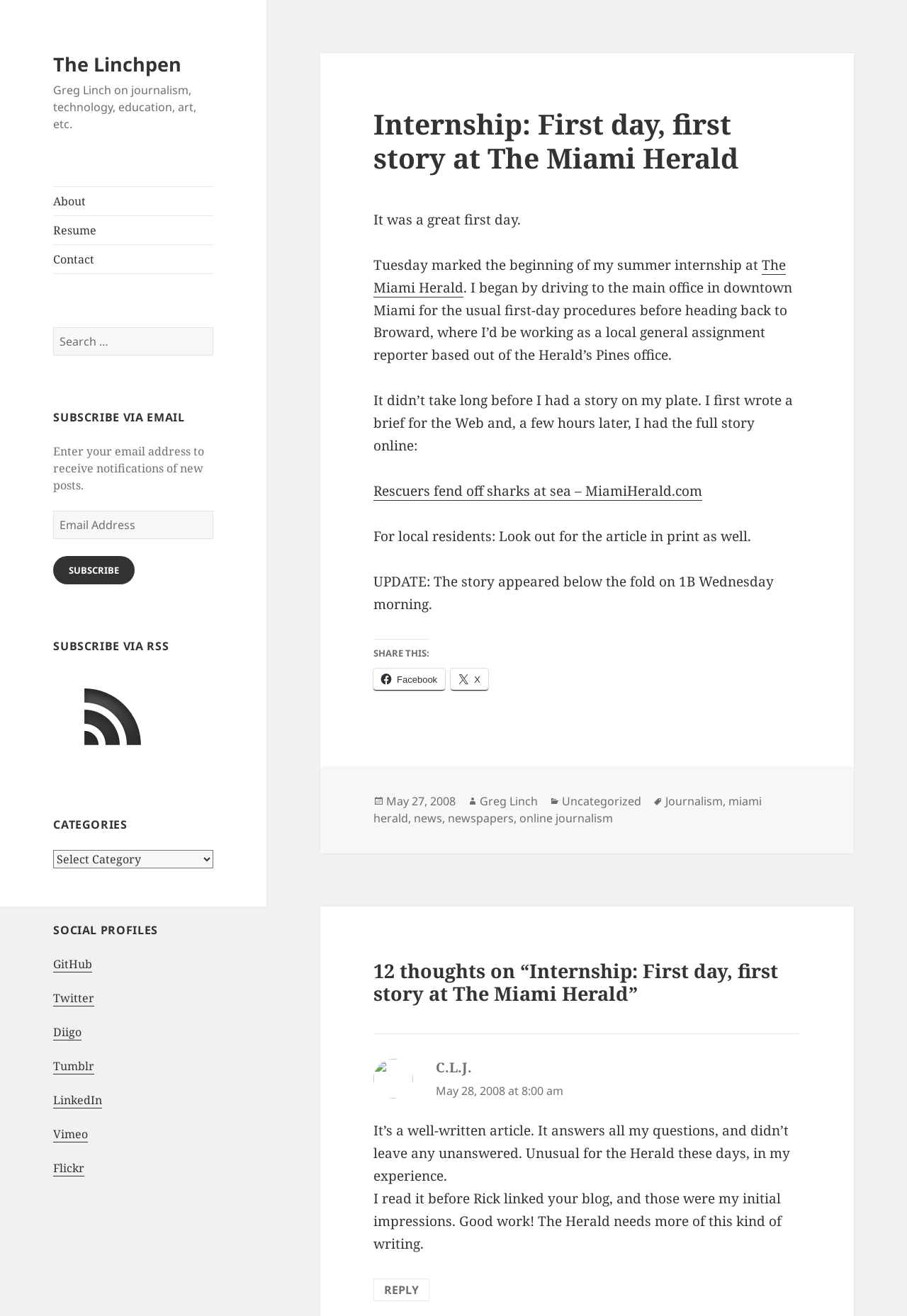What is the category of the post?
Please describe in detail the information shown in the image to answer the question.

I found the answer by looking at the footer section of the webpage, where it says 'Categories: Uncategorized'.